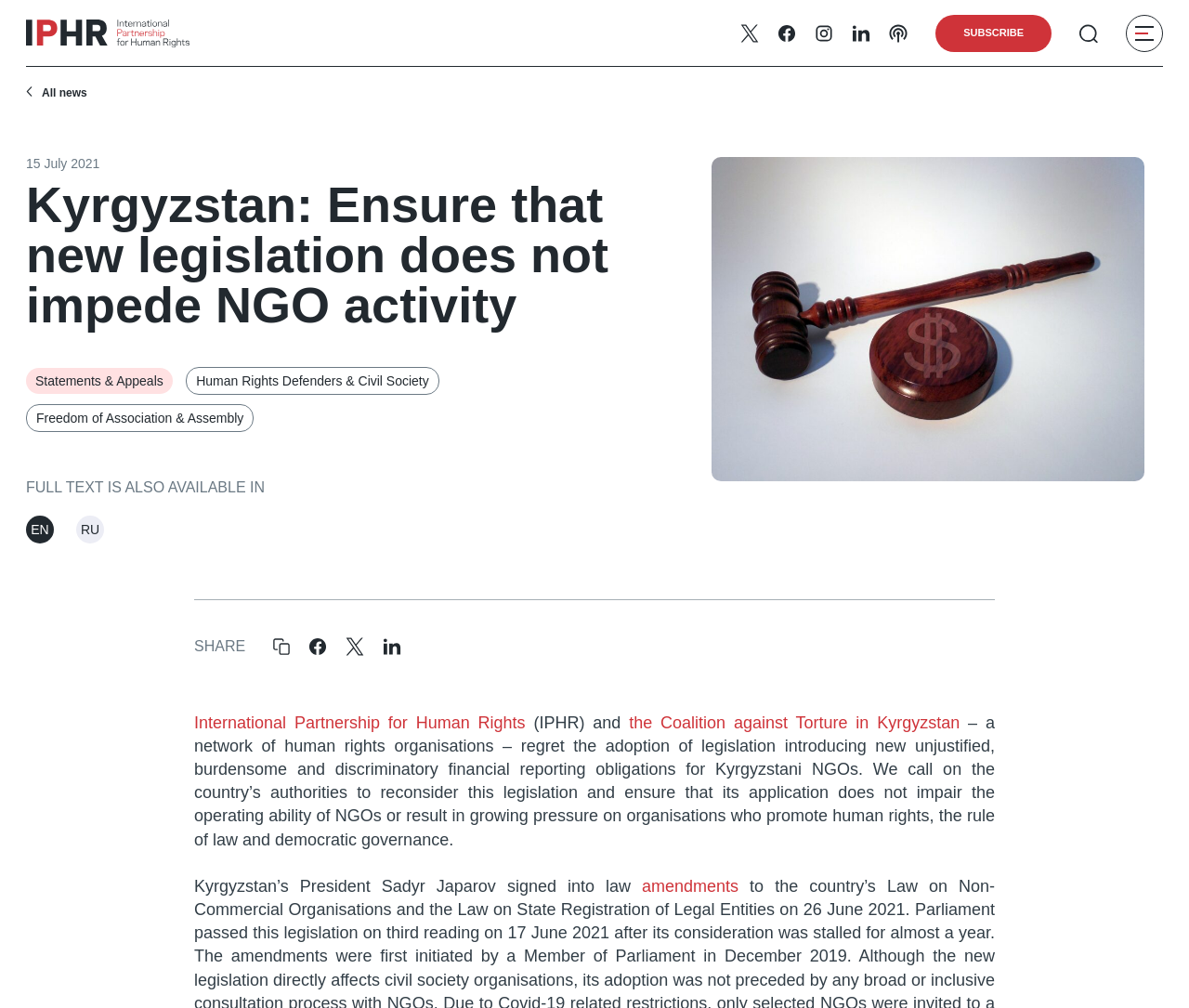Please provide the main heading of the webpage content.

Kyrgyzstan: Ensure that new legislation does not impede NGO activity